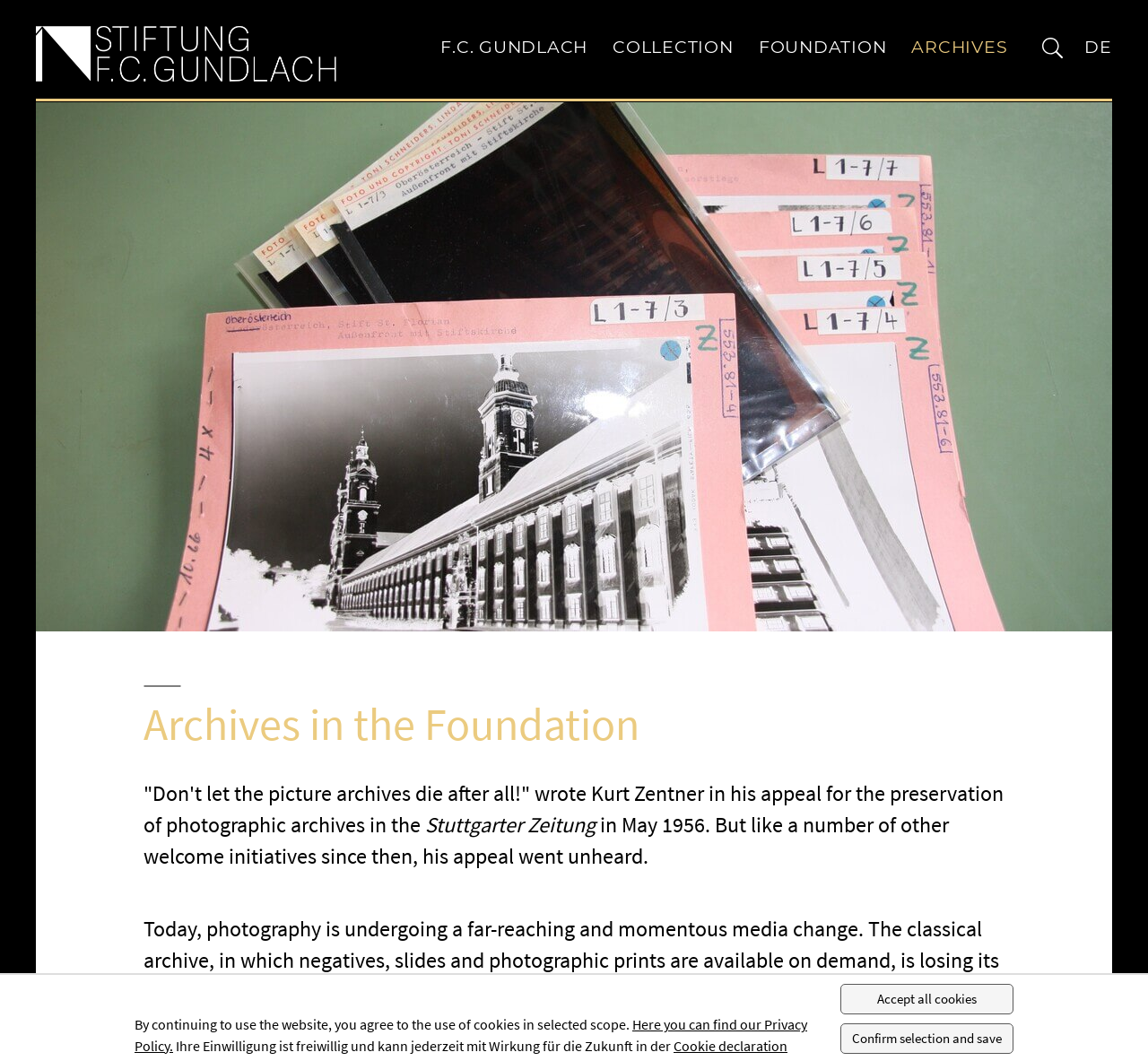Determine the bounding box coordinates of the element's region needed to click to follow the instruction: "read the privacy policy". Provide these coordinates as four float numbers between 0 and 1, formatted as [left, top, right, bottom].

[0.117, 0.957, 0.703, 0.994]